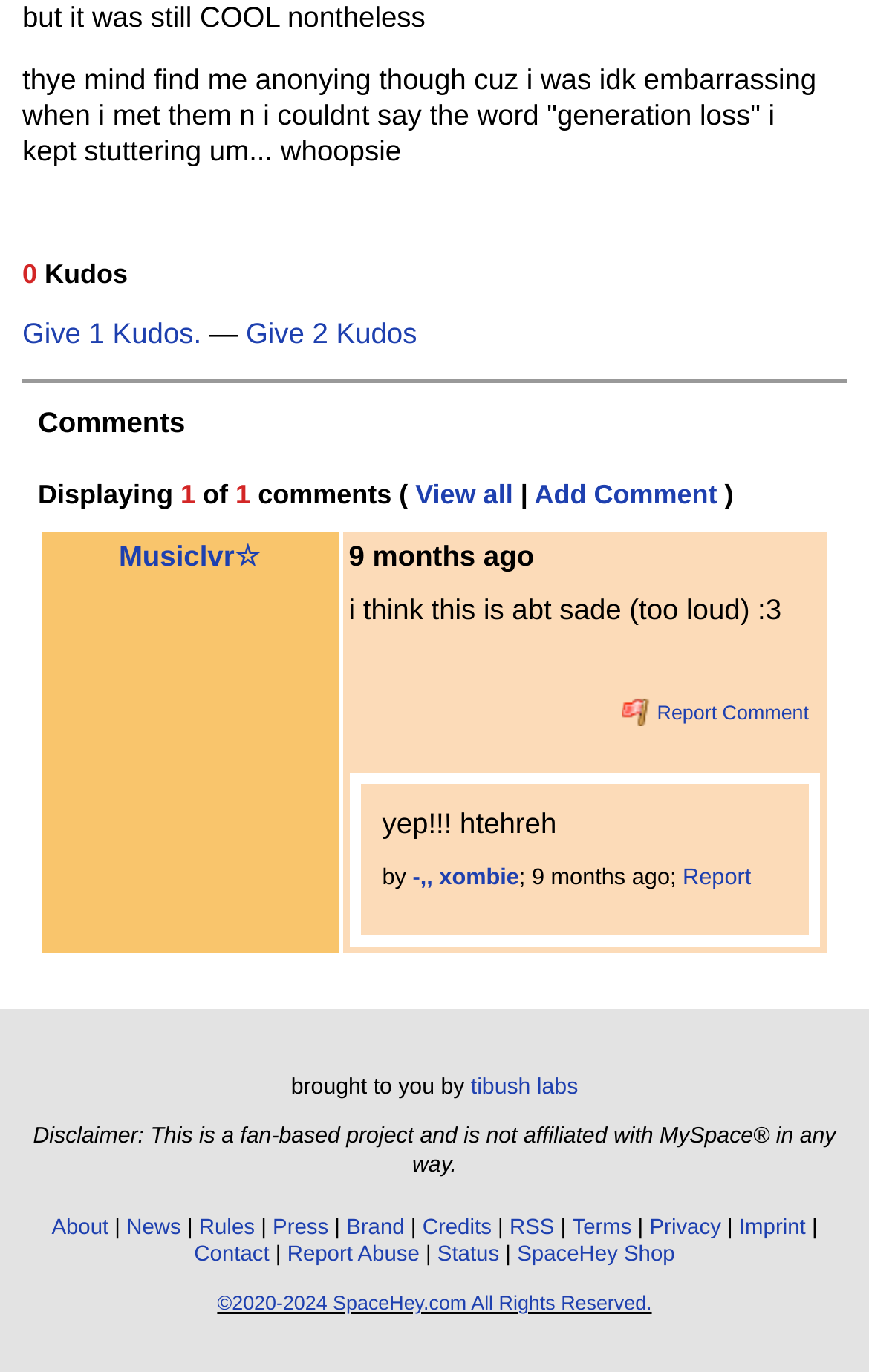Please identify the bounding box coordinates of the clickable area that will allow you to execute the instruction: "Share on Facebook".

None